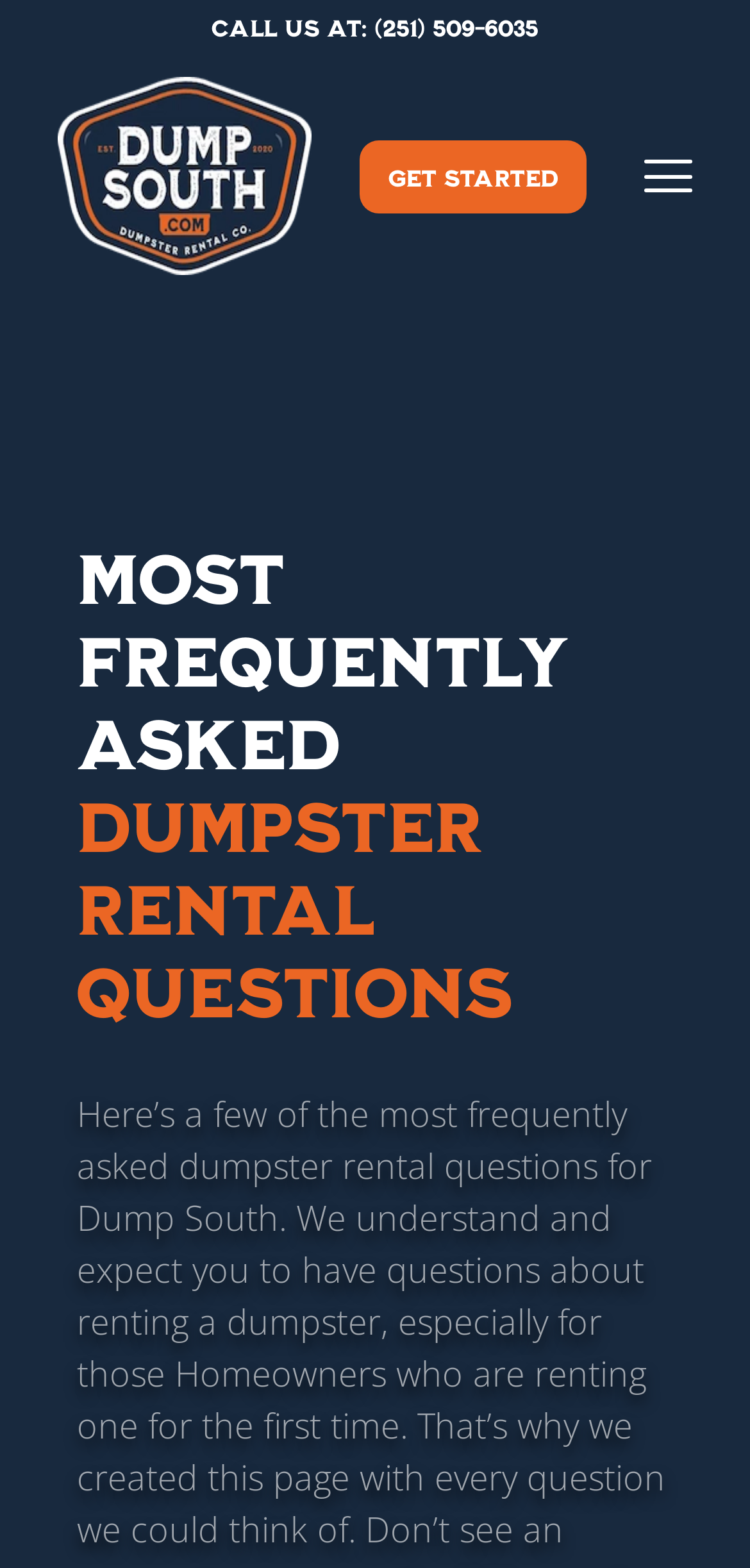Please predict the bounding box coordinates (top-left x, top-left y, bottom-right x, bottom-right y) for the UI element in the screenshot that fits the description: online banking

None